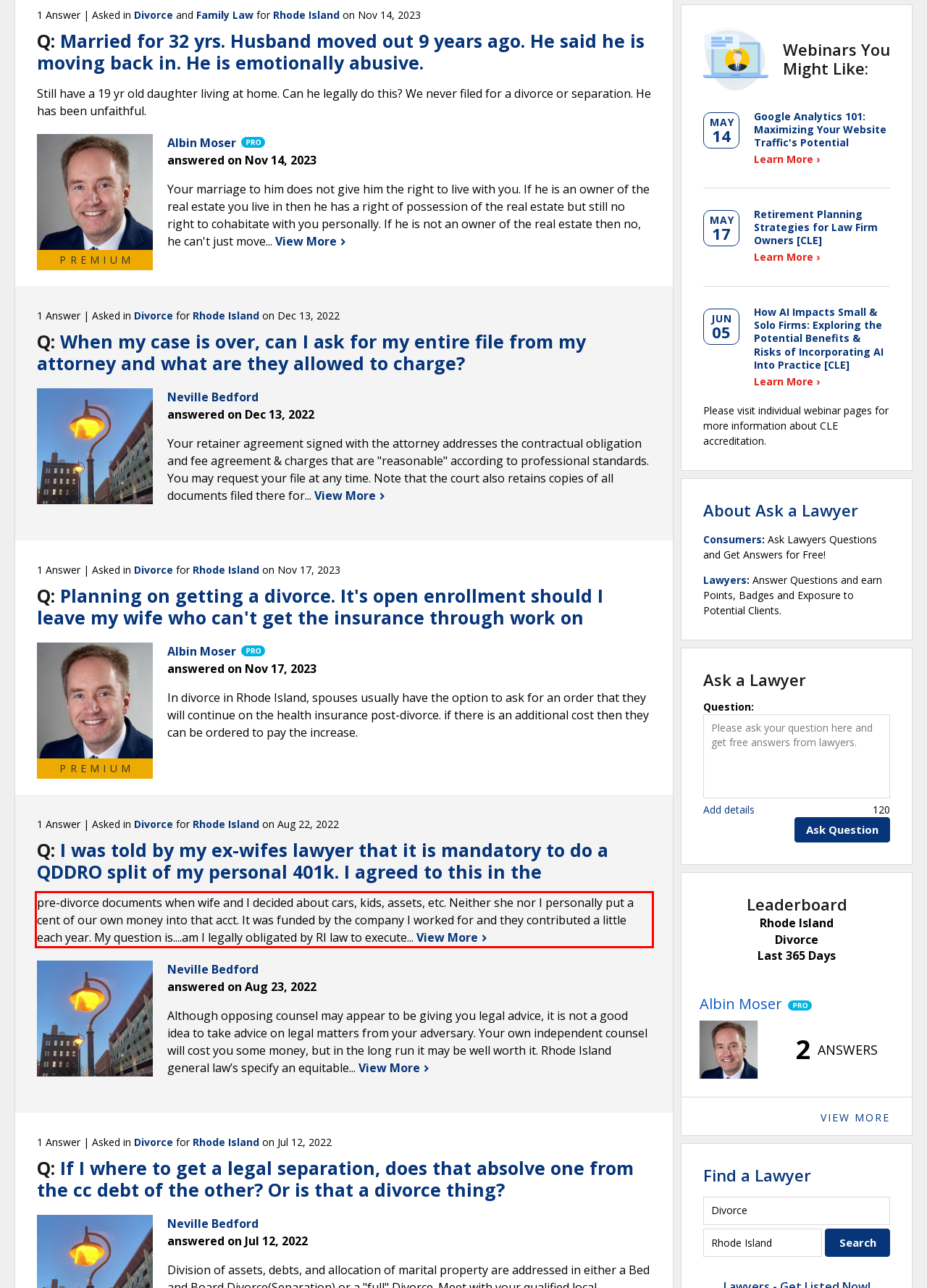Given a screenshot of a webpage with a red bounding box, please identify and retrieve the text inside the red rectangle.

pre-divorce documents when wife and I decided about cars, kids, assets, etc. Neither she nor I personally put a cent of our own money into that acct. It was funded by the company I worked for and they contributed a little each year. My question is....am I legally obligated by RI law to execute... View More